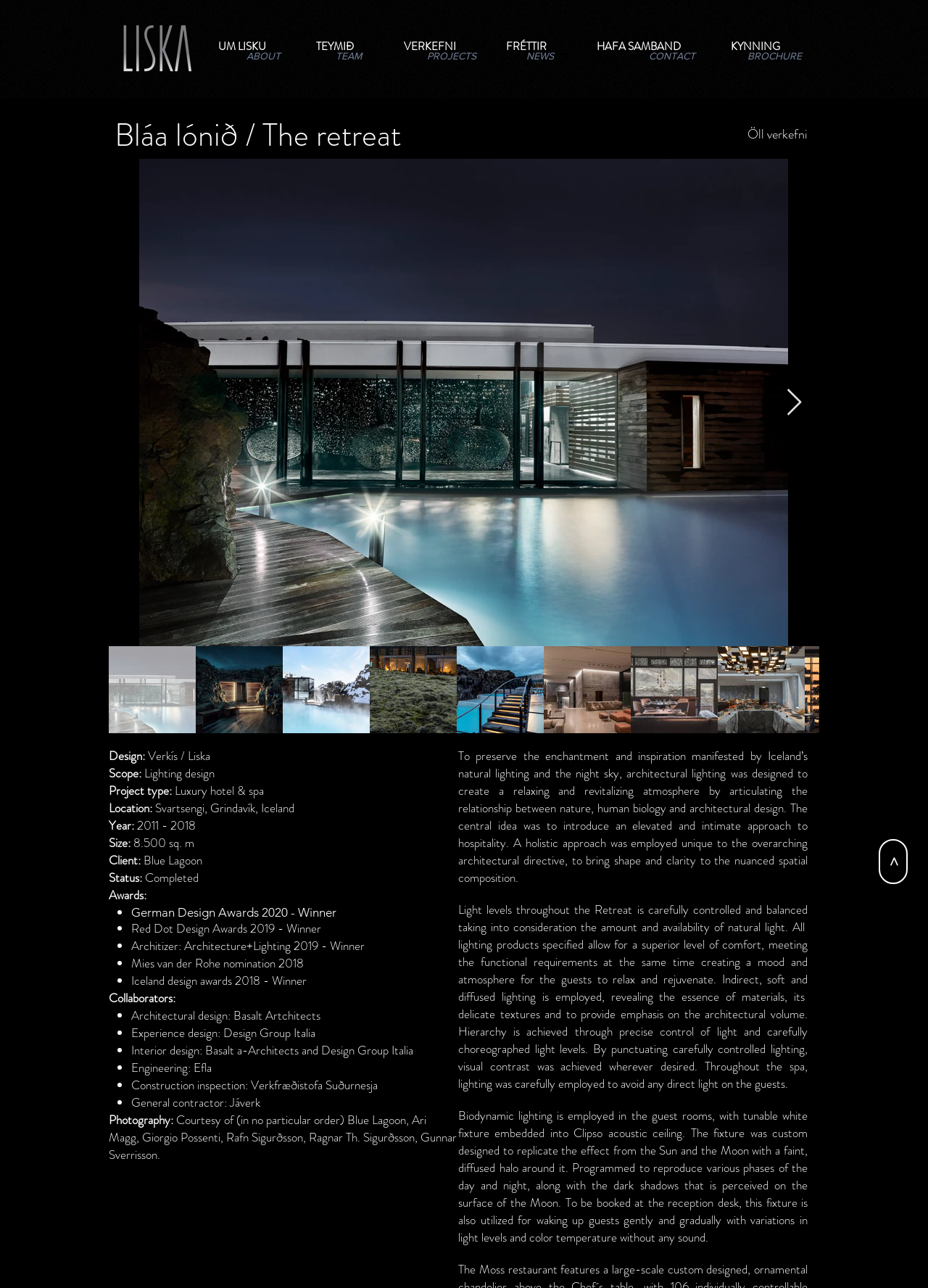Summarize the contents and layout of the webpage in detail.

The webpage is about Bláa lónið, a luxury hotel and spa in Iceland, also known as The Retreat. At the top left corner, there is a logo of Liskaehf, which is an image link. Next to it, there is a navigation menu with links to different sections of the website, including "UM LISKU", "TEYMIÐ", "VERKEFNI", "FRÉTTIR", "HAFA SAMBAND", and "KYNNING".

Below the navigation menu, there are several headings, including "ABOUT", "TEAM", "PROJECTS", "NEWS", "CONTACT", and "BROCHURE", which are likely links to different pages on the website.

The main content of the webpage is about the Bláa lónið project, which is a luxury hotel and spa in Iceland. There is a heading "Bláa lónið / The retreat" followed by a link "Öll verkefni" which means "All projects" in Icelandic.

Below the heading, there are several sections of text that provide information about the project, including the design, scope, project type, location, year, size, client, status, and awards. The text is organized into sections with headings and bullet points, making it easy to read and understand.

There are also several images on the webpage, including a button with an image of a next item, which is likely used to navigate through a gallery of images.

At the bottom of the webpage, there is a section of text that describes the lighting design of the hotel and spa, including the use of biodynamic lighting in the guest rooms. The text is written in a formal and technical tone, suggesting that it is intended for professionals in the field of architecture and design.

Overall, the webpage is well-organized and easy to navigate, with clear headings and sections of text that provide information about the Bláa lónið project.